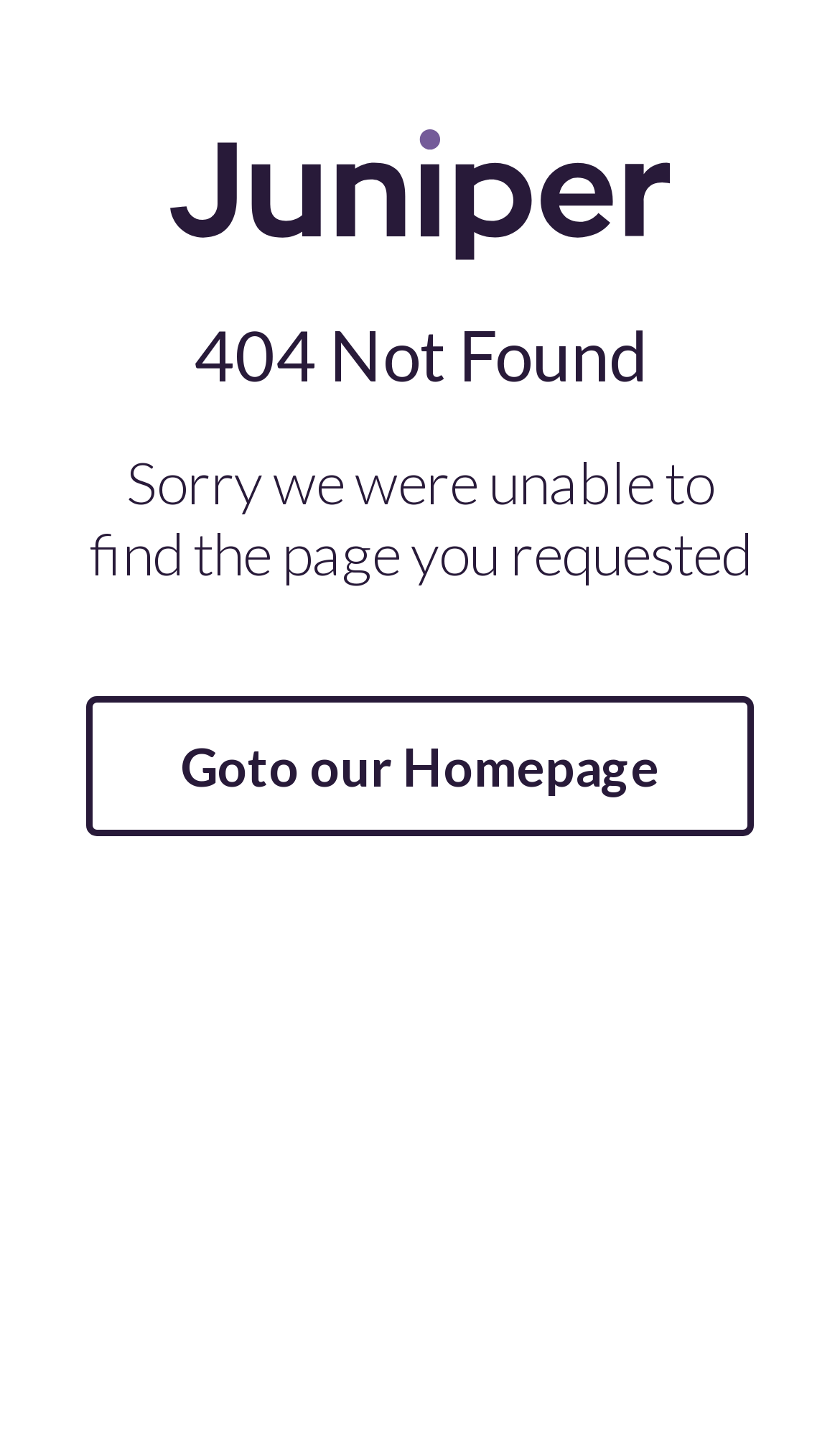Given the element description Goto our Homepage, identify the bounding box coordinates for the UI element on the webpage screenshot. The format should be (top-left x, top-left y, bottom-right x, bottom-right y), with values between 0 and 1.

[0.103, 0.486, 0.897, 0.584]